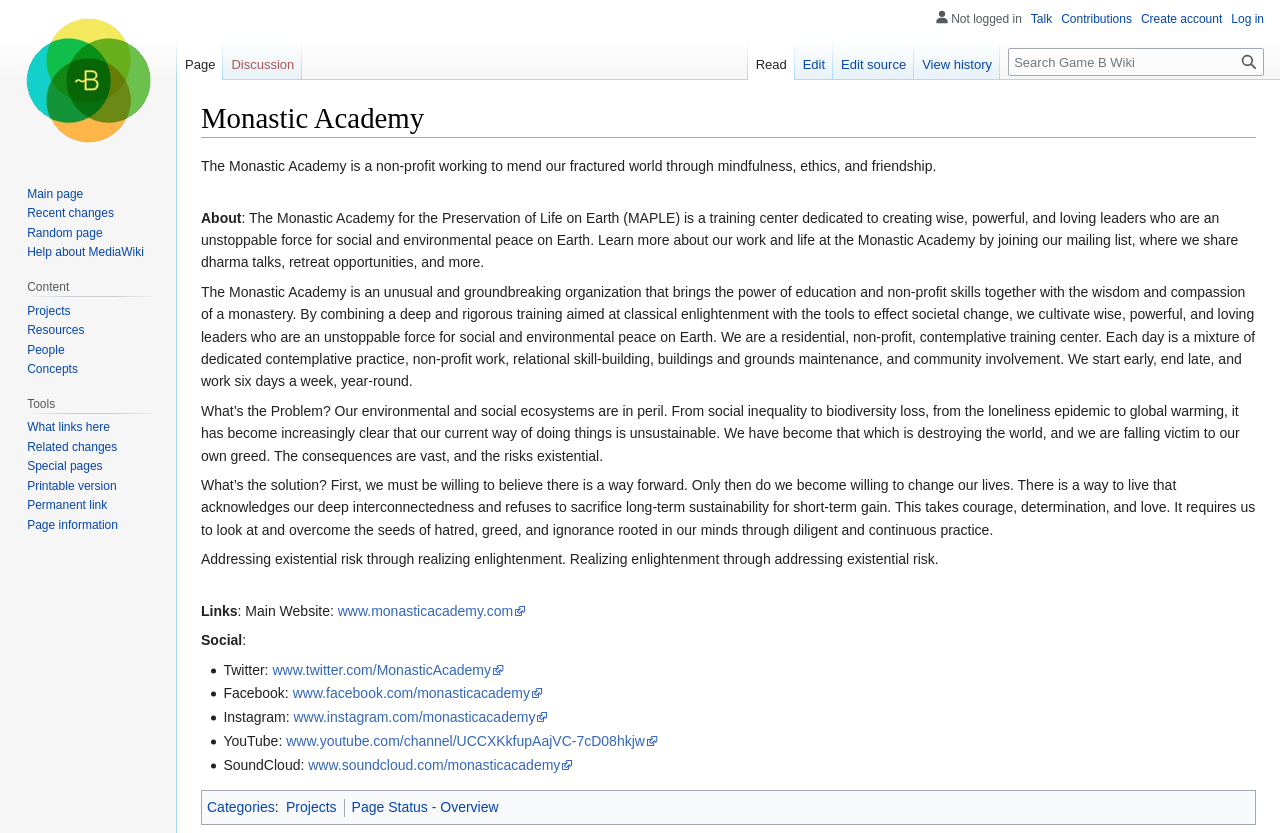Please specify the coordinates of the bounding box for the element that should be clicked to carry out this instruction: "Search for something". The coordinates must be four float numbers between 0 and 1, formatted as [left, top, right, bottom].

[0.788, 0.058, 0.988, 0.091]